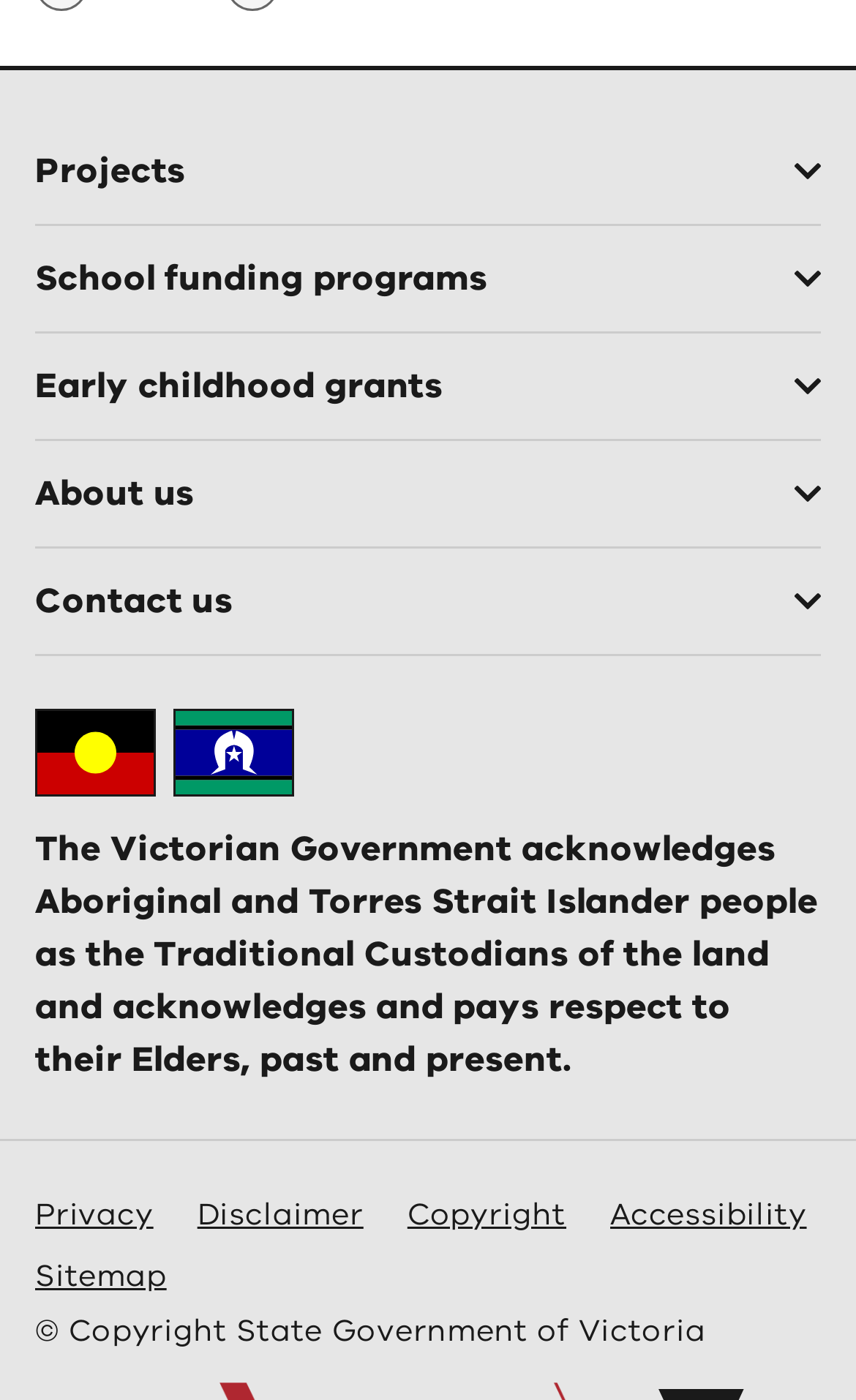Locate the bounding box coordinates of the clickable part needed for the task: "View the School funding programs section".

[0.0, 0.159, 1.0, 0.237]